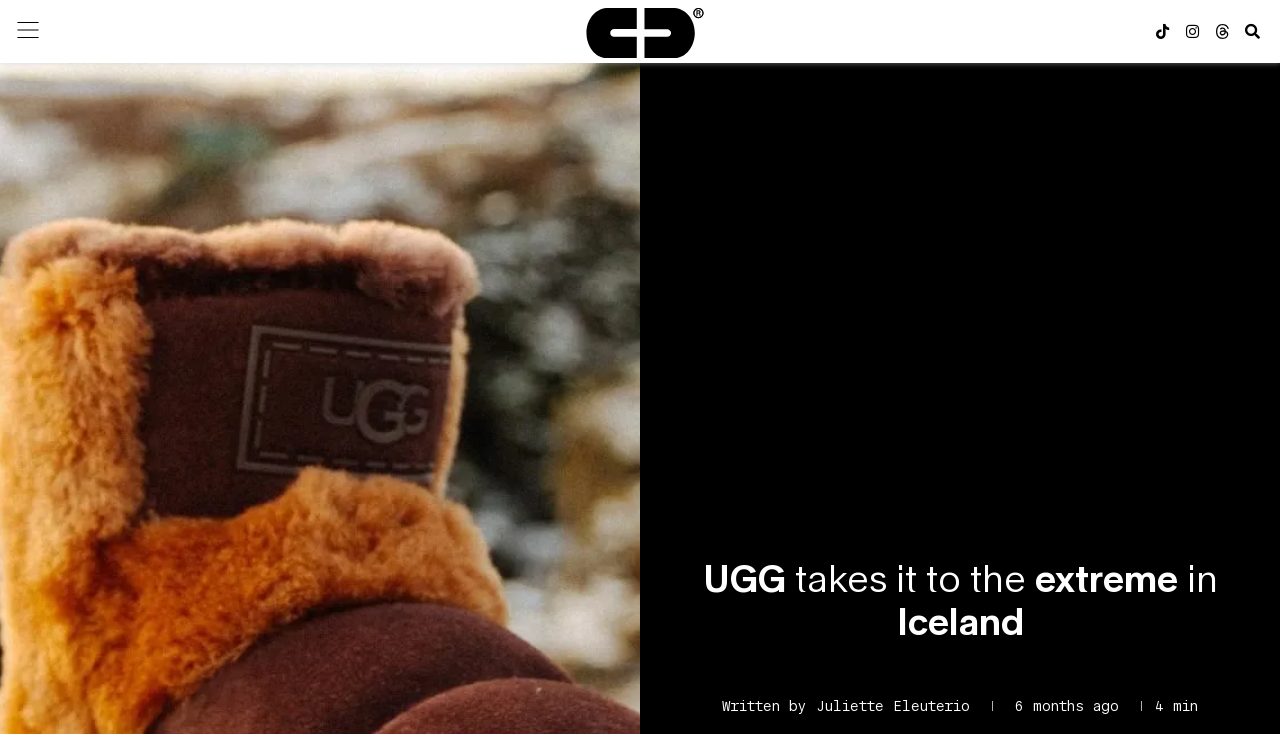From the element description Juliette Eleuterio, predict the bounding box coordinates of the UI element. The coordinates must be specified in the format (top-left x, top-left y, bottom-right x, bottom-right y) and should be within the 0 to 1 range.

[0.638, 0.95, 0.758, 0.972]